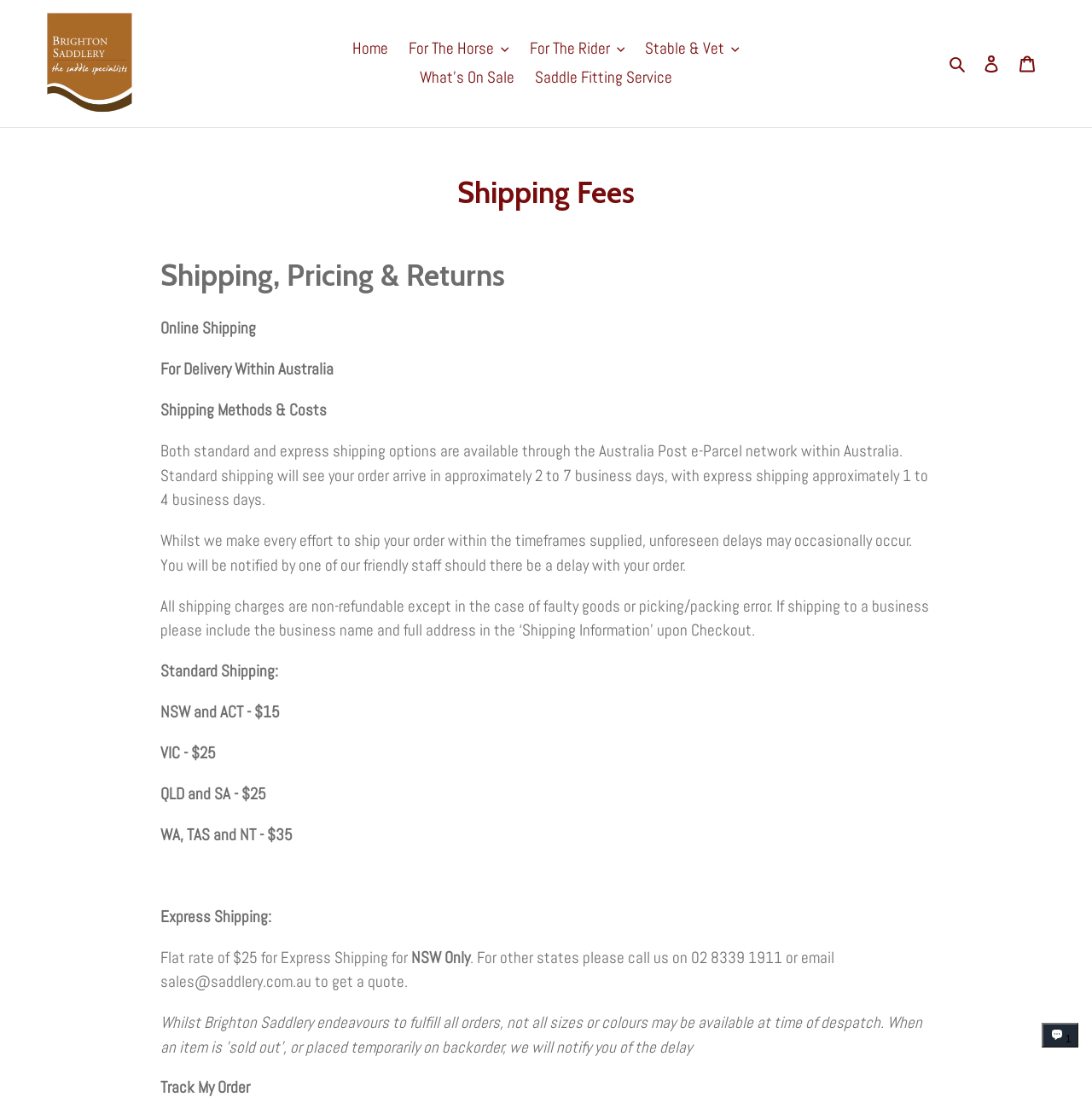Locate the bounding box coordinates of the UI element described by: "Cart 0 items". The bounding box coordinates should consist of four float numbers between 0 and 1, i.e., [left, top, right, bottom].

[0.924, 0.039, 0.957, 0.076]